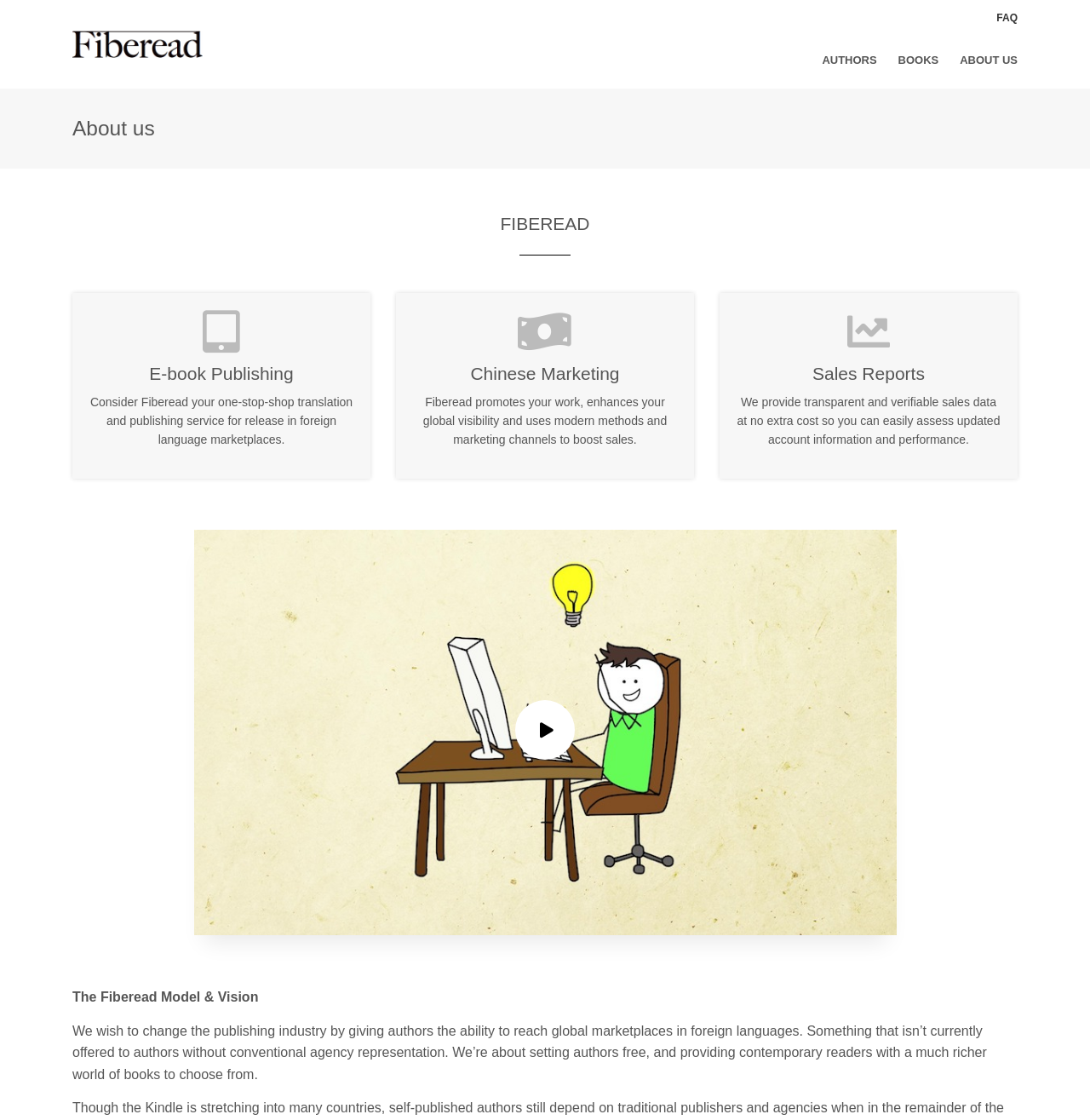Given the webpage screenshot, identify the bounding box of the UI element that matches this description: "Newsletter".

None